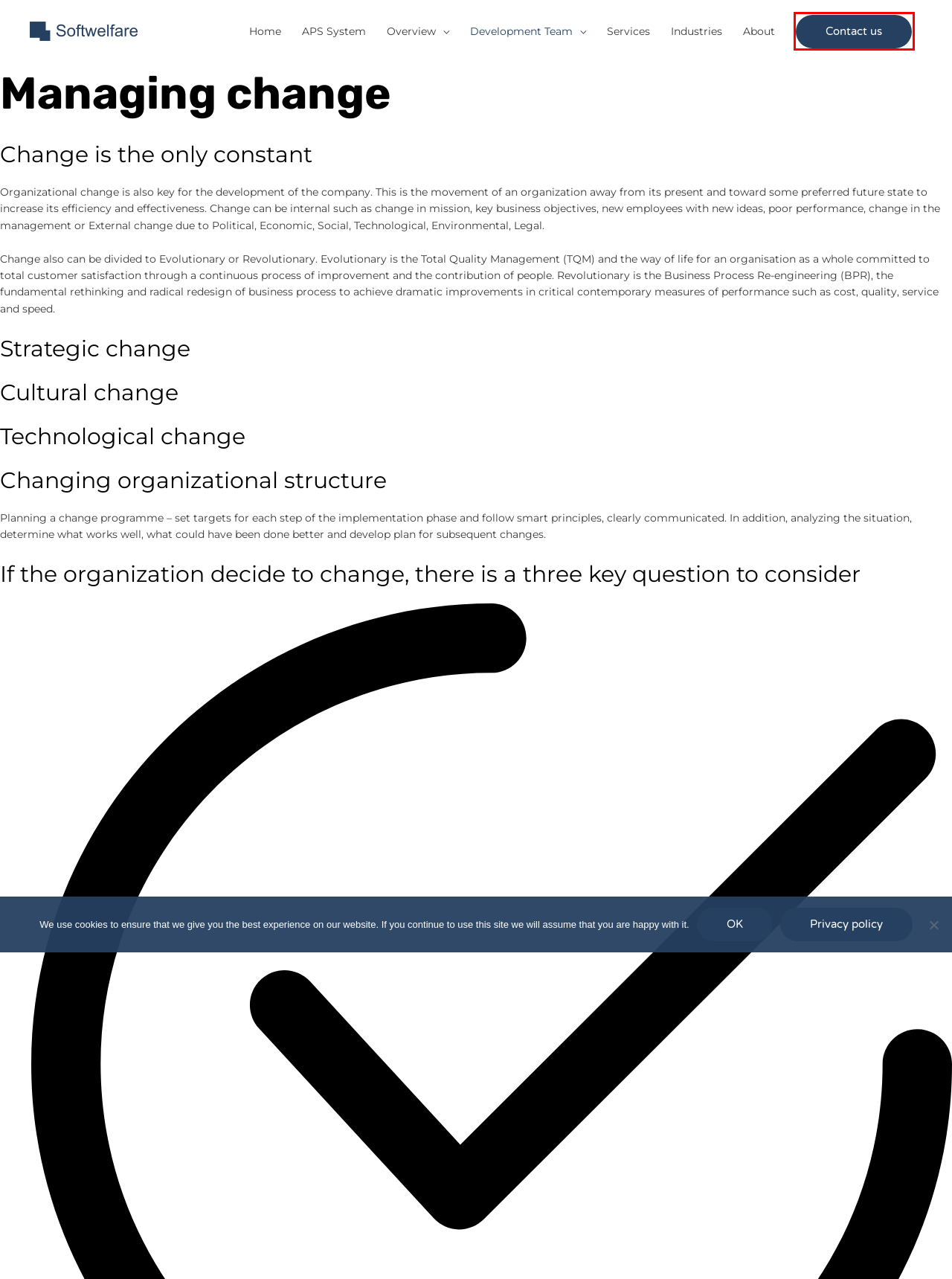Given a screenshot of a webpage with a red bounding box highlighting a UI element, choose the description that best corresponds to the new webpage after clicking the element within the red bounding box. Here are your options:
A. Privacy Policy – Softwelfare
B. Overview – Softwelfare
C. Industries – Softwelfare
D. Softwelfare – Softwelfare
E. Services – Softwelfare
F. About – Softwelfare
G. APS System – Softwelfare
H. Contact – Softwelfare

H